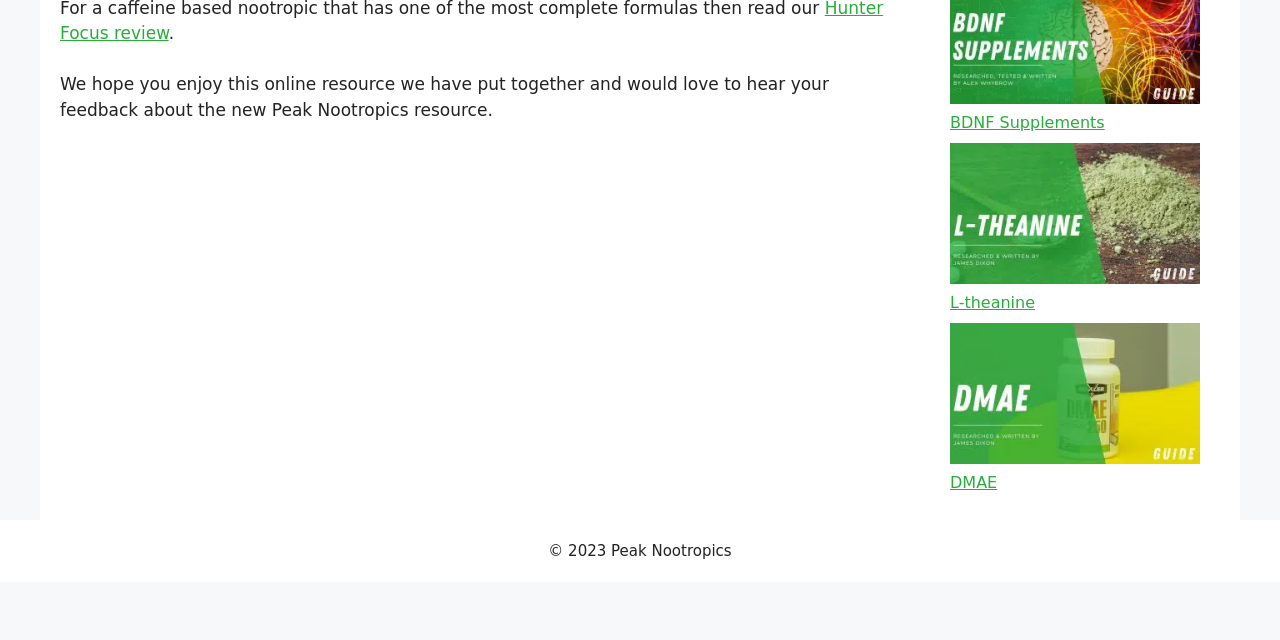Identify the bounding box coordinates for the UI element described by the following text: "DMAE". Provide the coordinates as four float numbers between 0 and 1, in the format [left, top, right, bottom].

[0.742, 0.739, 0.779, 0.768]